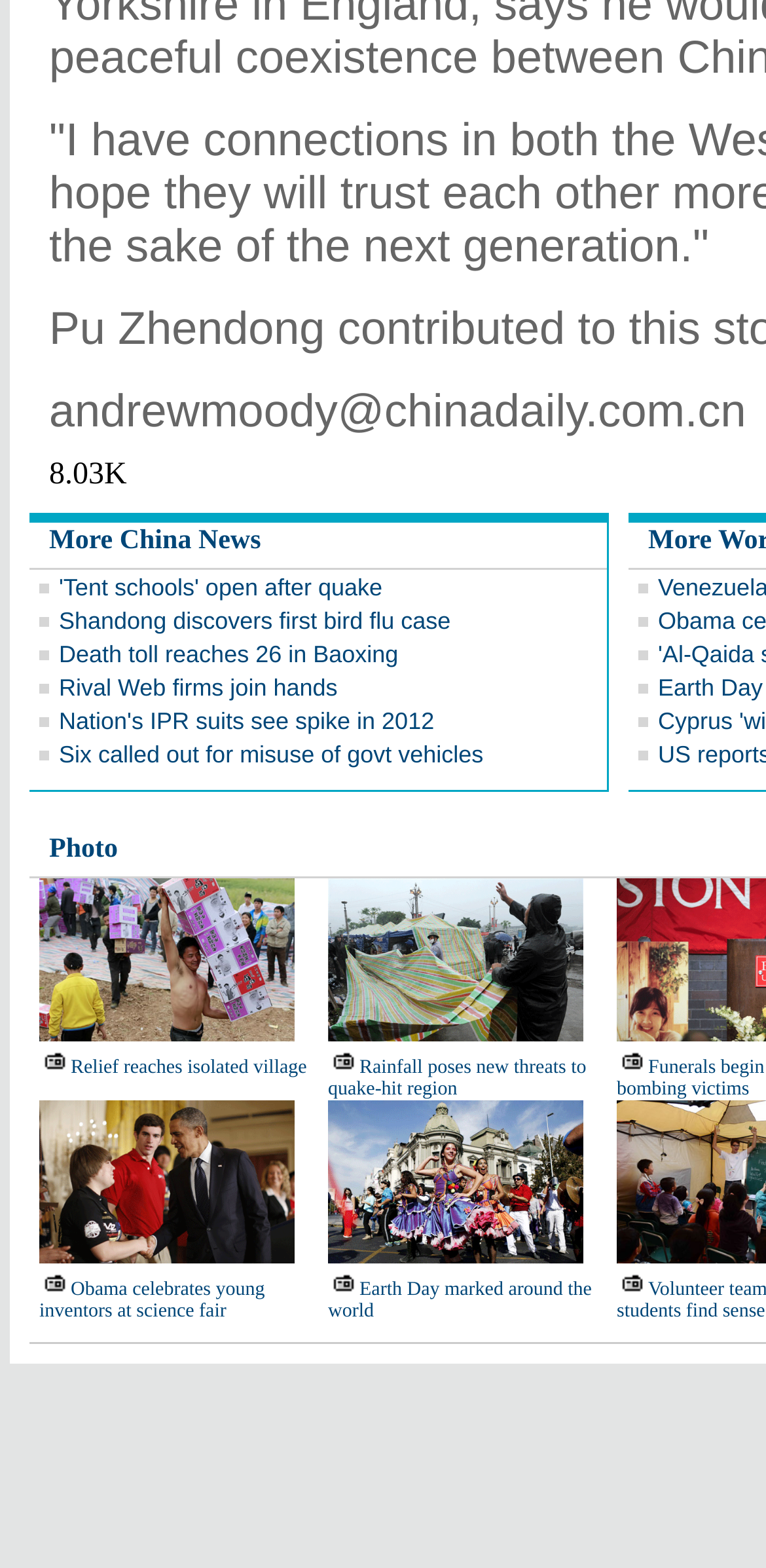Identify the bounding box coordinates of the section that should be clicked to achieve the task described: "Click on 'More China News'".

[0.064, 0.336, 0.341, 0.355]